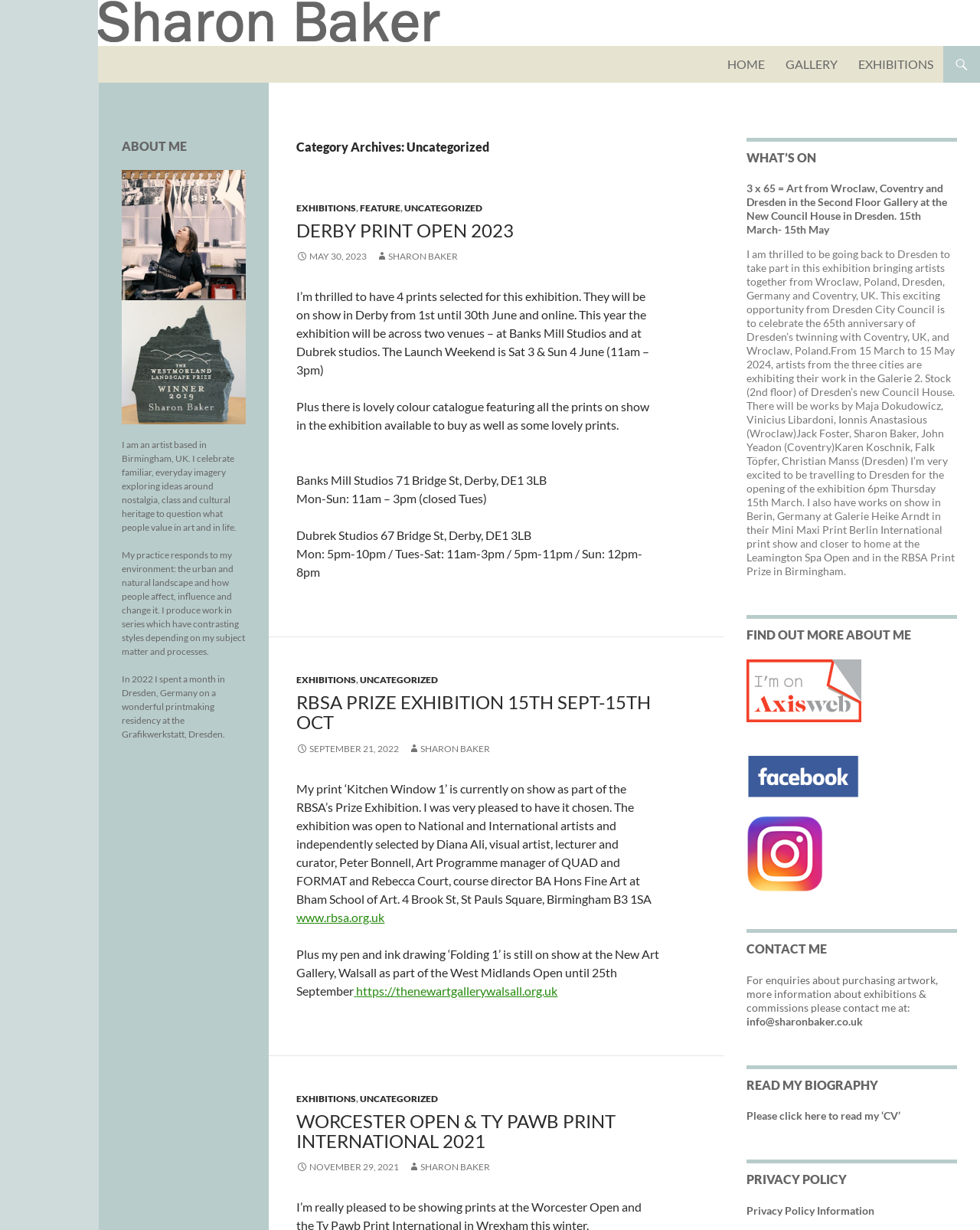Look at the image and give a detailed response to the following question: What is the name of the gallery where Sharon Baker's pen and ink drawing 'Folding 1' is on show?

The name of the gallery where Sharon Baker's pen and ink drawing 'Folding 1' is on show can be found in the text 'Plus my pen and ink drawing ‘Folding 1’ is still on show at the New Art Gallery, Walsall as part of the West Midlands Open until 25th September'.